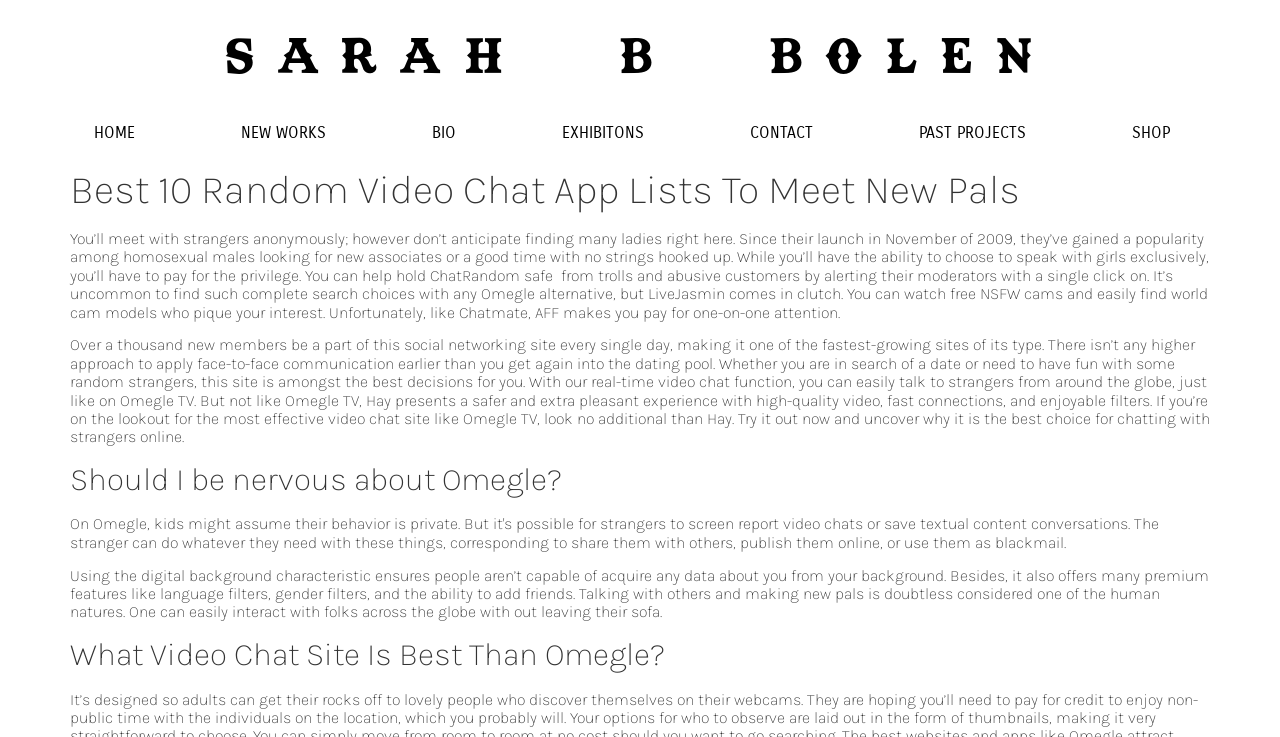Please identify the coordinates of the bounding box for the clickable region that will accomplish this instruction: "Click the SARAH B BOLEN link".

[0.176, 0.033, 0.824, 0.113]